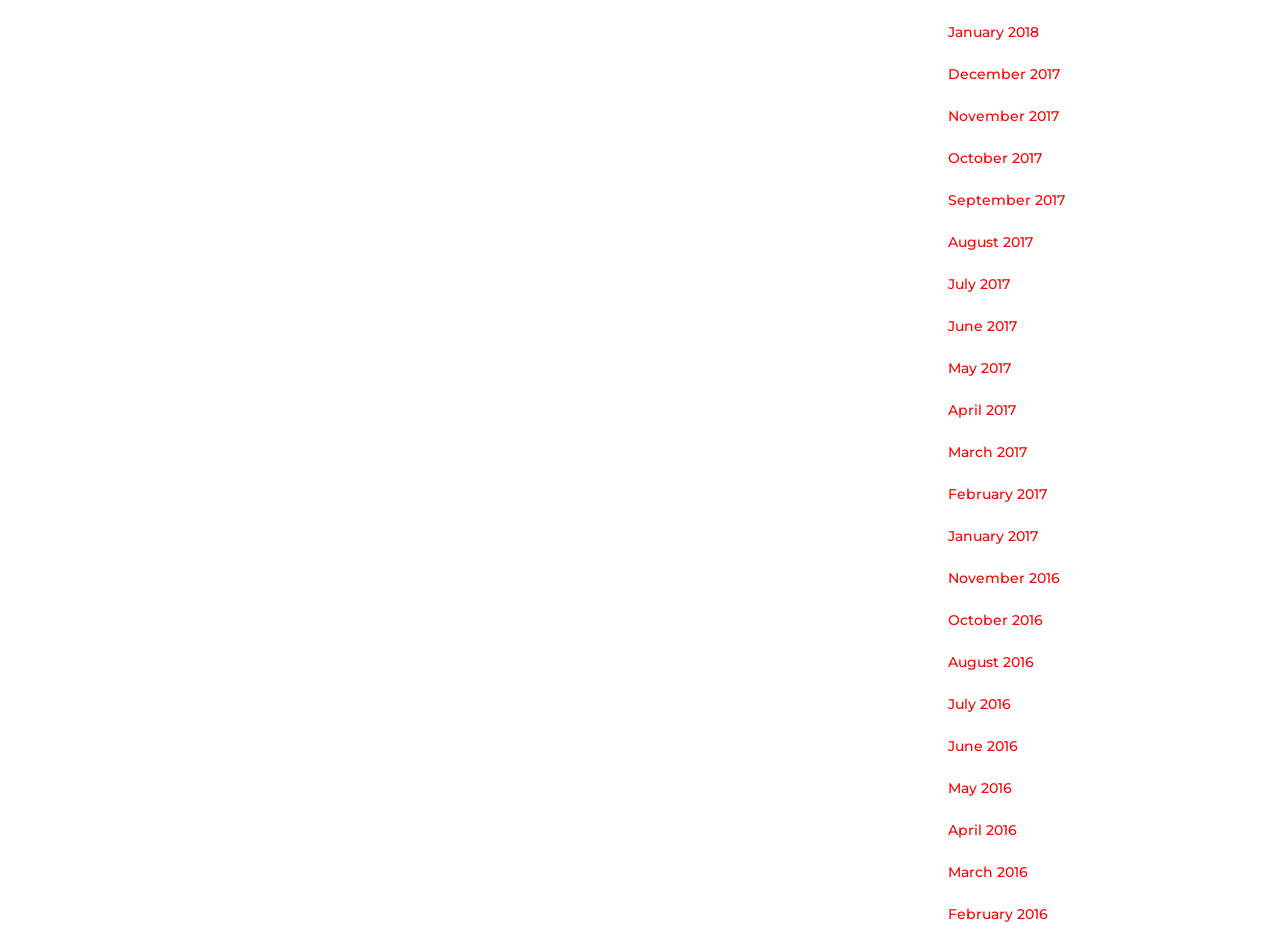Could you locate the bounding box coordinates for the section that should be clicked to accomplish this task: "Click on the 'Socratic review here' link".

None